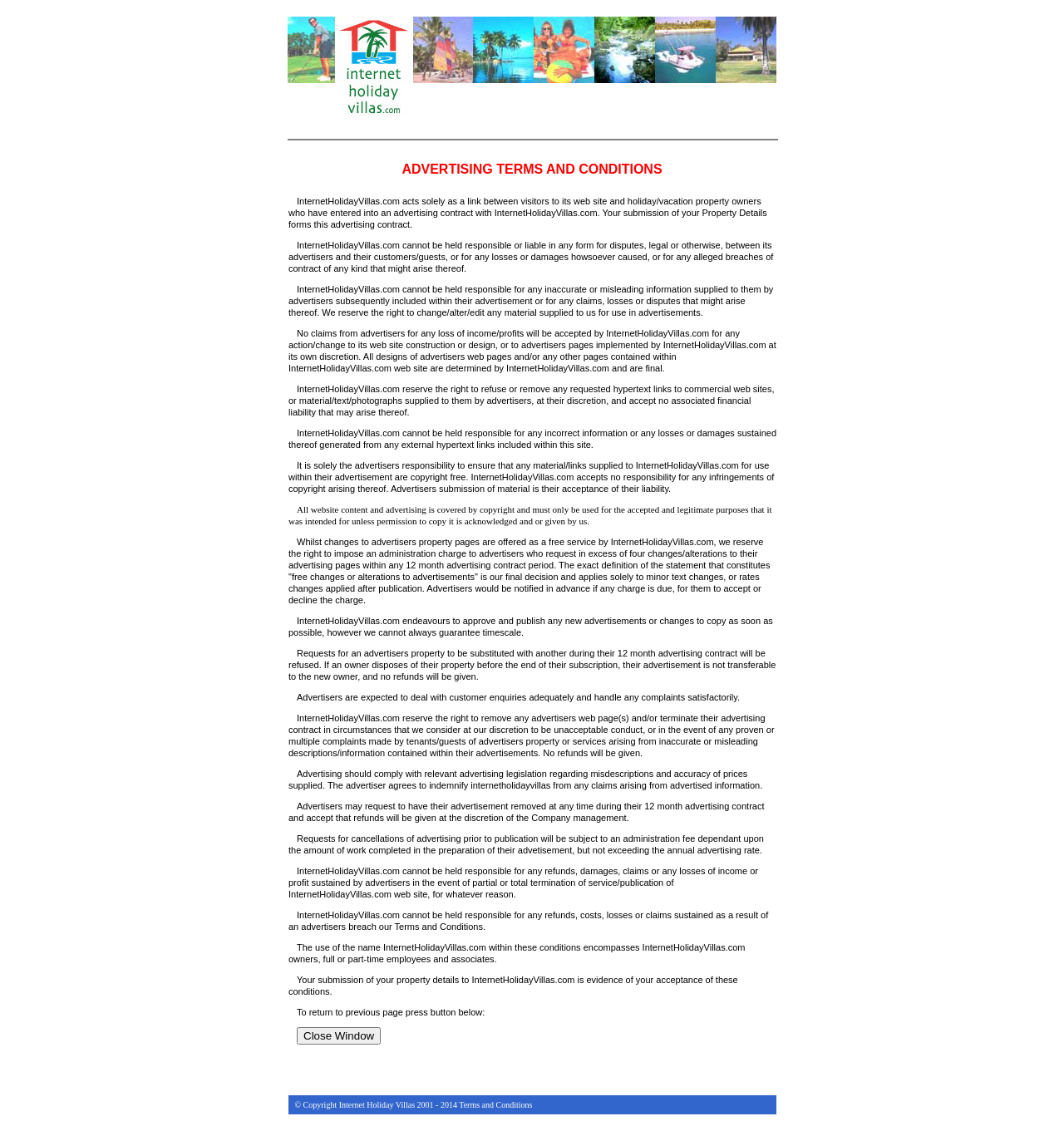Answer briefly with one word or phrase:
Who is responsible for ensuring copyright-free material?

Advertisers